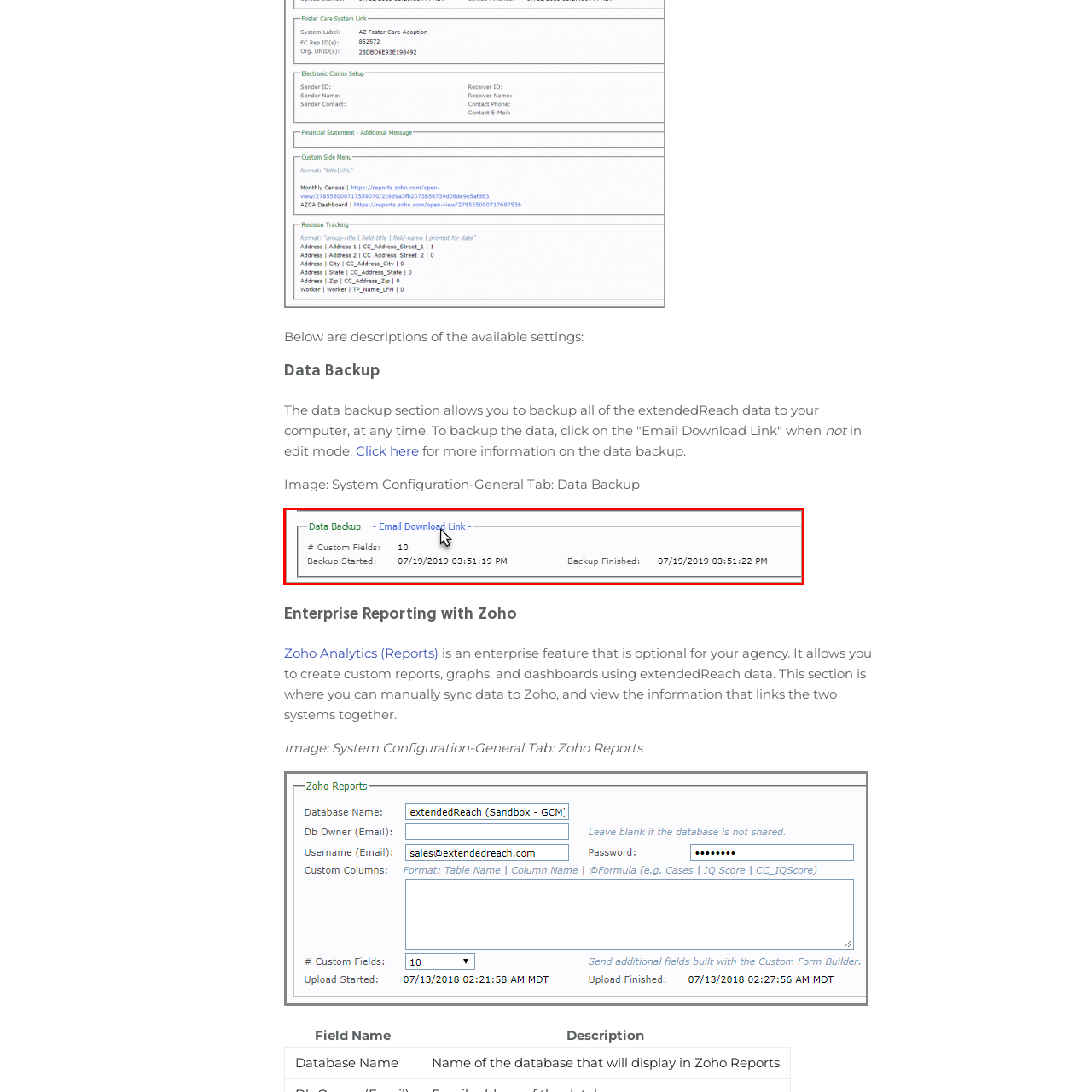Give a detailed description of the image area outlined by the red box.

The image showcases a user interface section titled "Data Backup." It prominently features the "Email Download Link," which serves as the primary action button for users looking to initiate a backup of their extendedReach data. Below this is a summary of key information: the number of custom fields involved in the backup, along with timestamps indicating when the backup process began and completed. The layout suggests a clear, organized approach, allowing users to easily access and manage their data backup activities from this configuration tab.